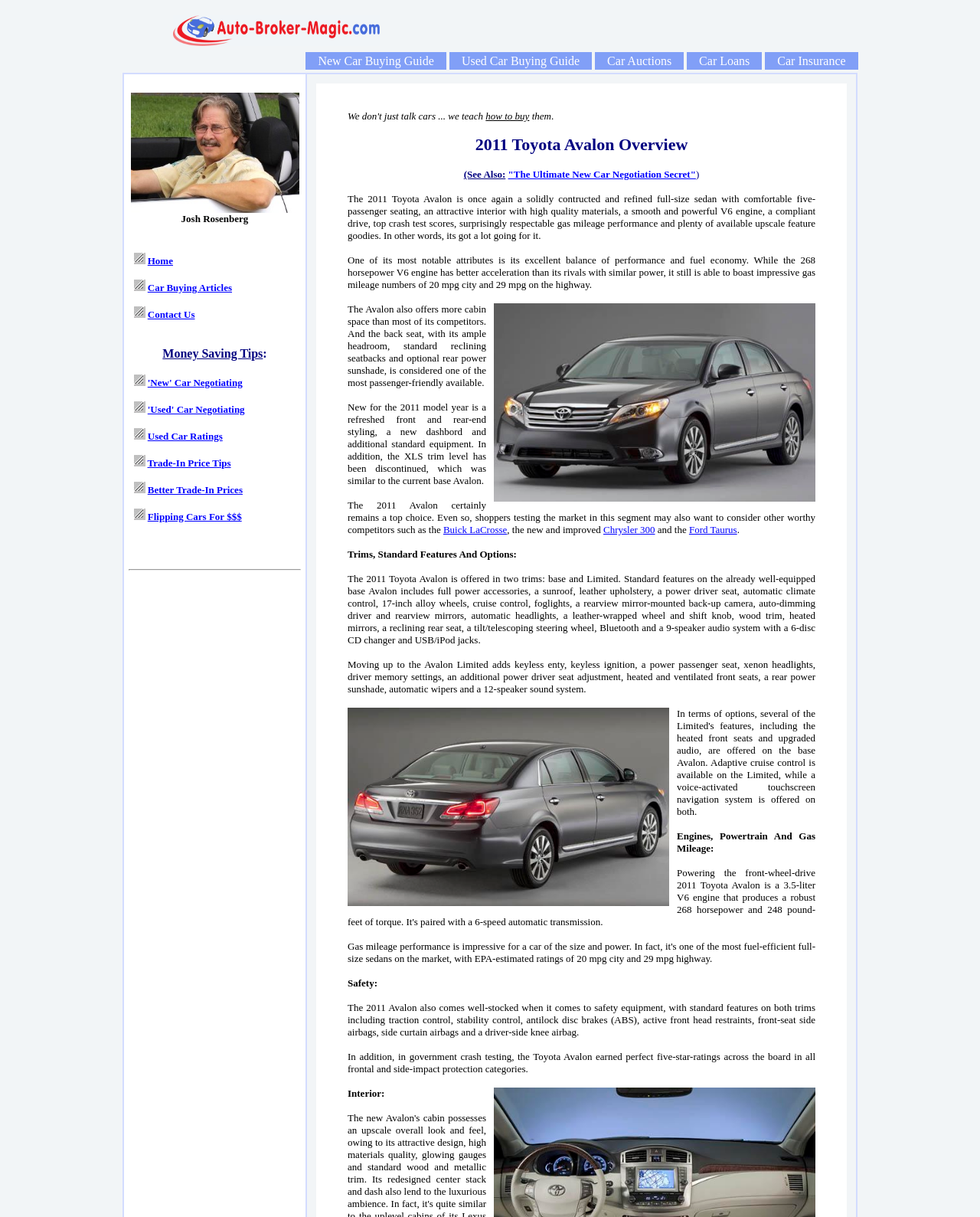Using the provided element description "Buick LaCrosse", determine the bounding box coordinates of the UI element.

[0.452, 0.43, 0.517, 0.44]